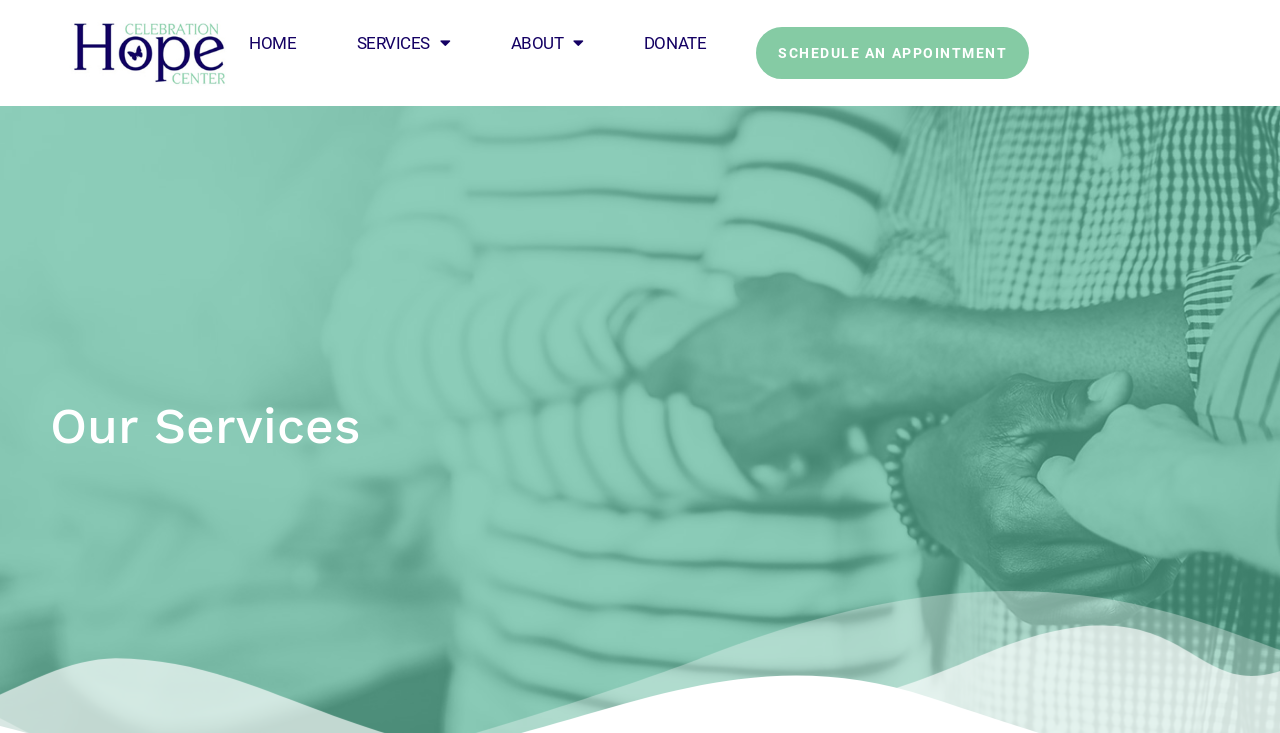What is the title of the section below the navigation bar?
Answer the question with as much detail as you can, using the image as a reference.

I found the title of the section by looking at the heading element below the navigation bar, which is labeled 'Our Services'.